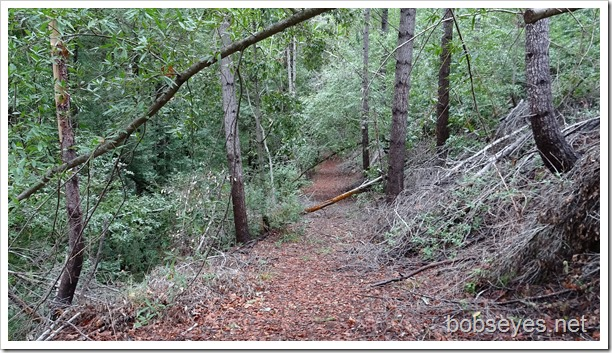Elaborate on the contents of the image in great detail.

A serene forest path is depicted in this image, showcasing a narrow trail meandering through lush greenery. Tall trees, both alive and downed, frame the path, indicating the natural resilience of the area amidst recent disturbances. The ground is blanketed with a layer of fallen leaves and twigs, creating a rustic charm, while dappled sunlight filters through the overhead branches, enhancing the tranquil atmosphere. This scene captures the essence of a peaceful nature walk, inviting exploration and reflection in the heart of the woods.